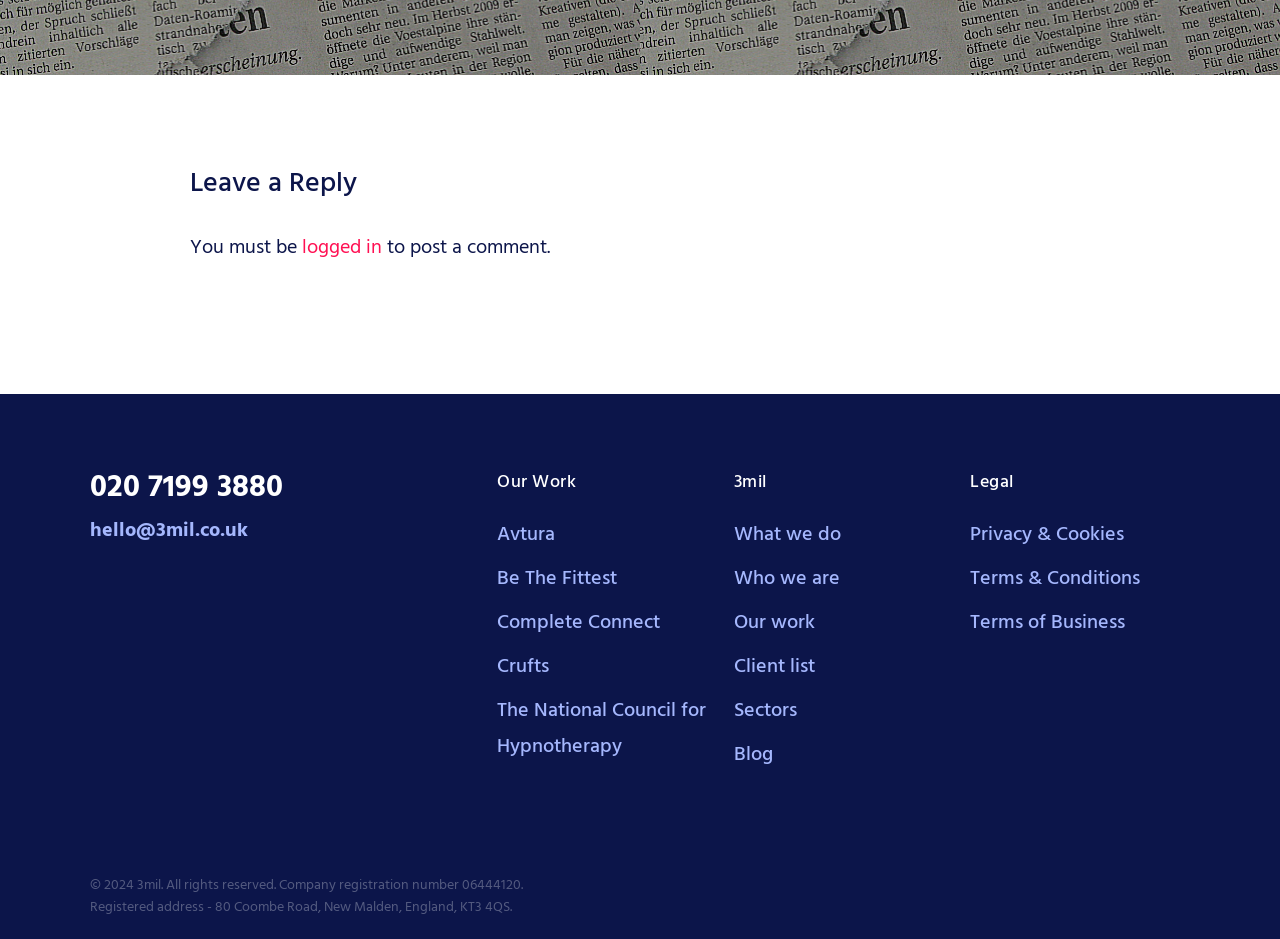Please predict the bounding box coordinates of the element's region where a click is necessary to complete the following instruction: "Learn about what 3mil does". The coordinates should be represented by four float numbers between 0 and 1, i.e., [left, top, right, bottom].

[0.573, 0.553, 0.657, 0.587]